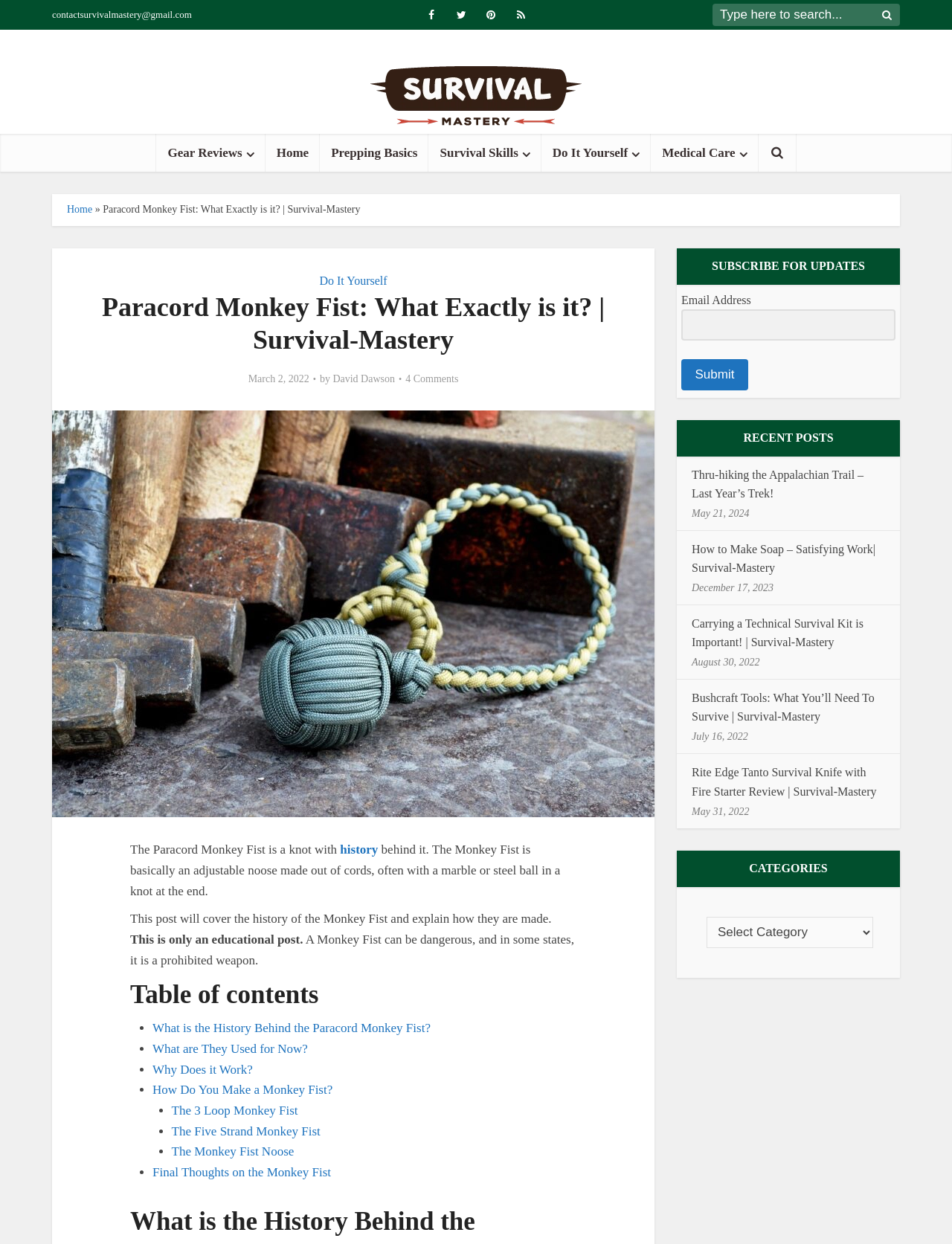Find the bounding box coordinates for the area that must be clicked to perform this action: "go to the home page".

[0.279, 0.108, 0.336, 0.138]